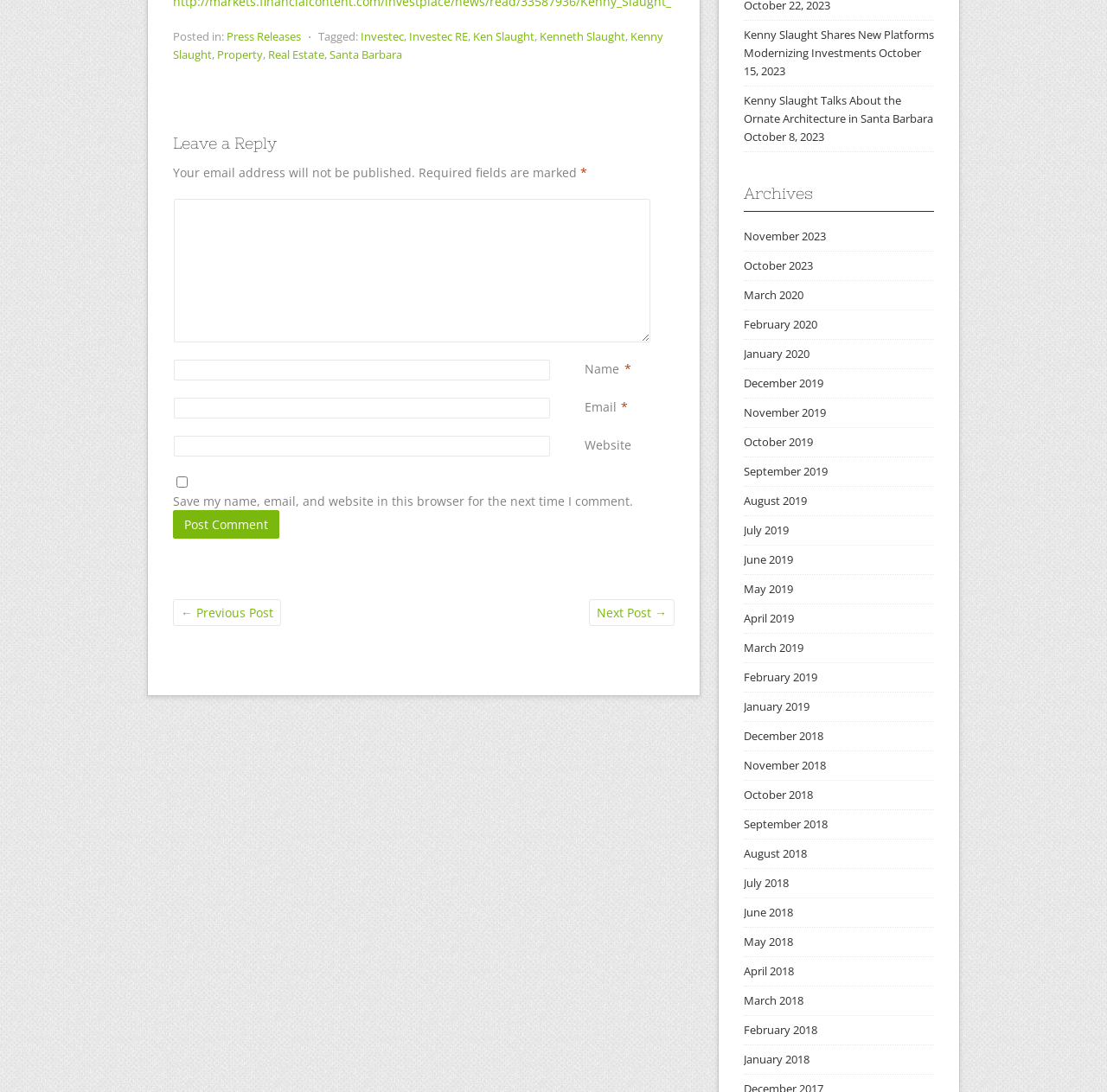Please find the bounding box coordinates in the format (top-left x, top-left y, bottom-right x, bottom-right y) for the given element description. Ensure the coordinates are floating point numbers between 0 and 1. Description: parent_node: Email aria-describedby="email-notes" name="email"

[0.157, 0.364, 0.497, 0.383]